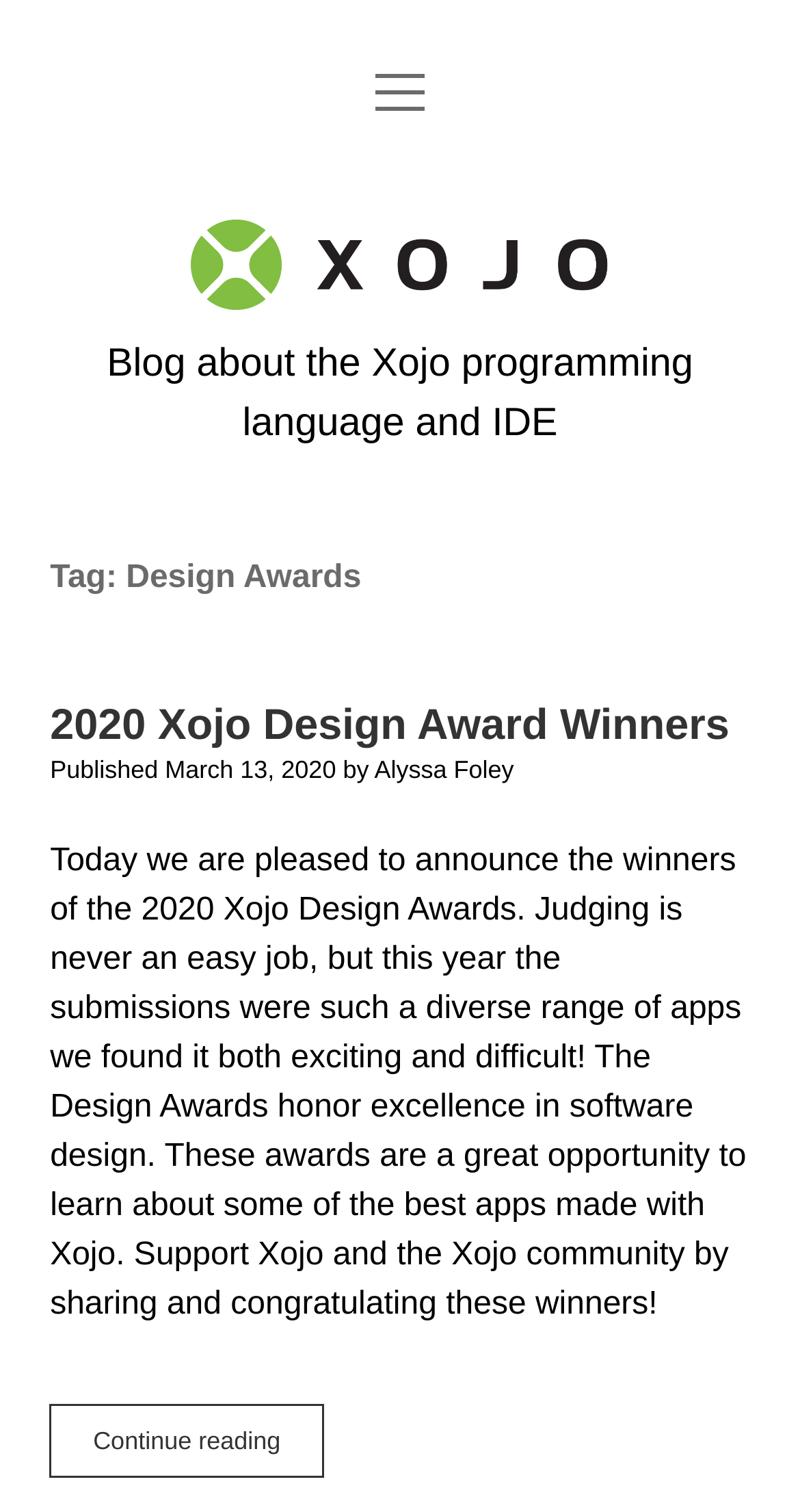Who is the author of the blog post?
Please provide a comprehensive answer based on the information in the image.

I identified the author by looking at the StaticText element with the text 'by' and the adjacent StaticText element with the text 'Alyssa Foley', which suggests that Alyssa Foley is the author of the blog post.